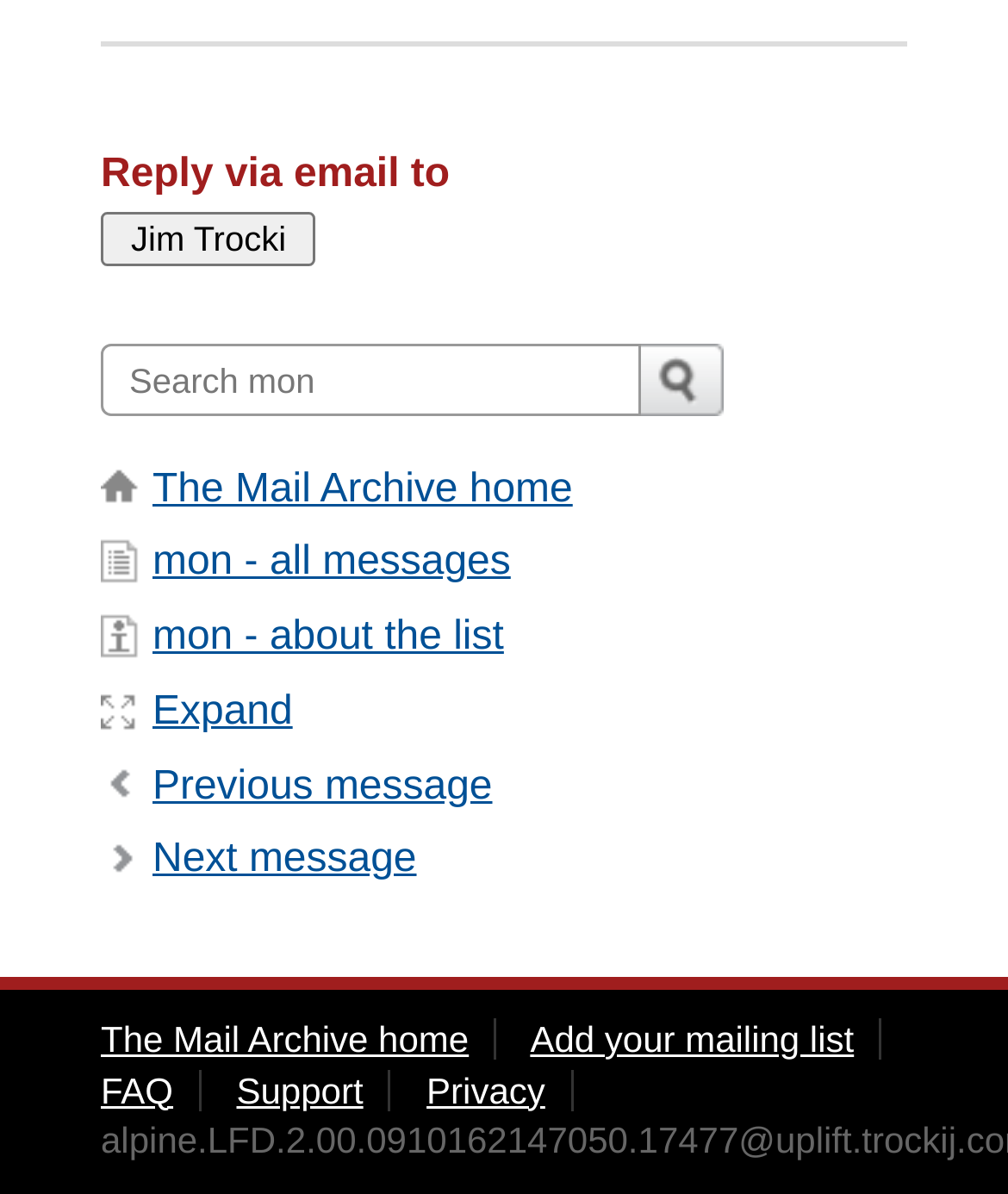Find and indicate the bounding box coordinates of the region you should select to follow the given instruction: "Submit the form".

[0.636, 0.289, 0.718, 0.349]